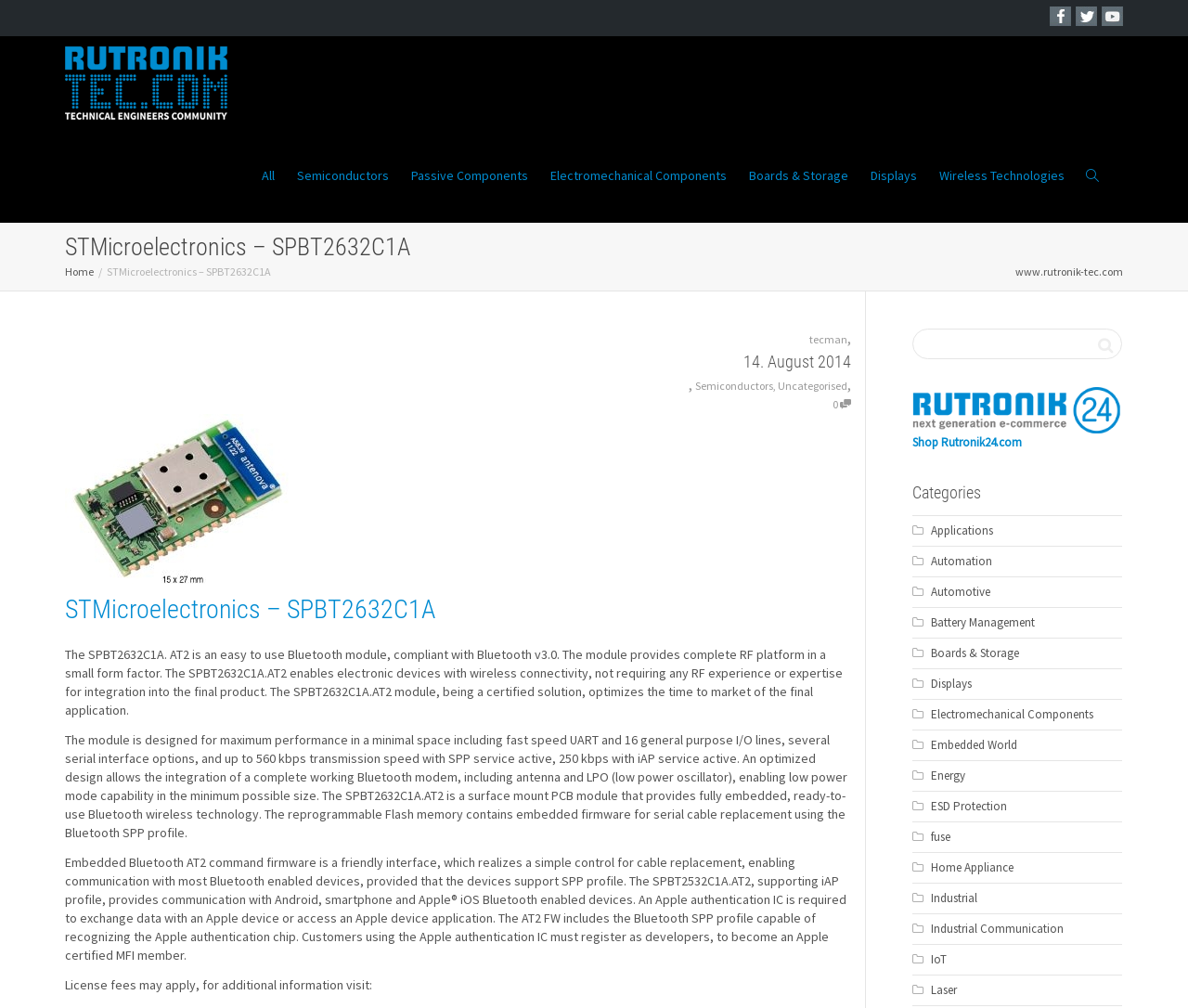Find the bounding box coordinates of the clickable area that will achieve the following instruction: "Go to the HOME page".

None